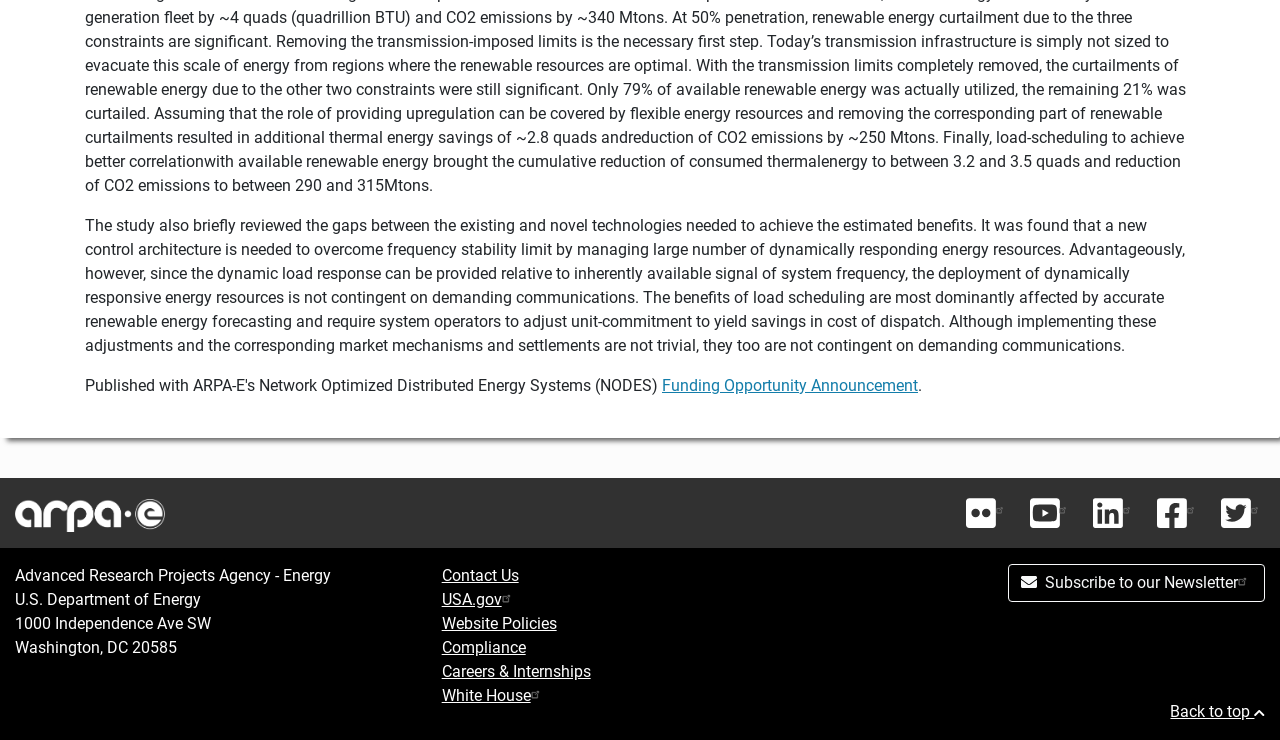Determine the bounding box coordinates of the clickable region to execute the instruction: "Contact Us". The coordinates should be four float numbers between 0 and 1, denoted as [left, top, right, bottom].

[0.345, 0.765, 0.405, 0.791]